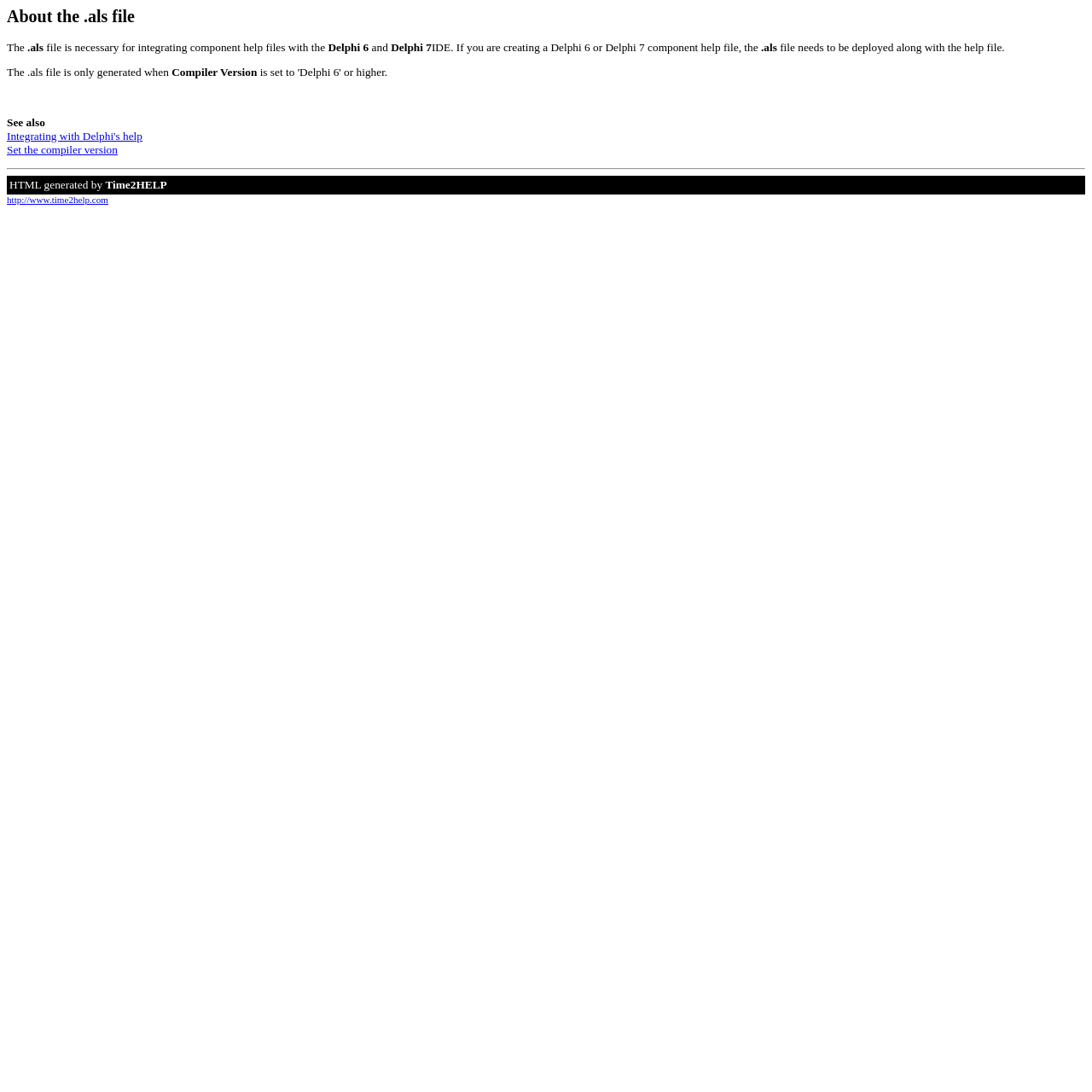What versions of Delphi require the .als file?
With the help of the image, please provide a detailed response to the question.

The webpage mentions that the .als file is necessary for integrating component help files with the Delphi 6 and Delphi 7 IDE, indicating that these two versions of Delphi require the .als file.